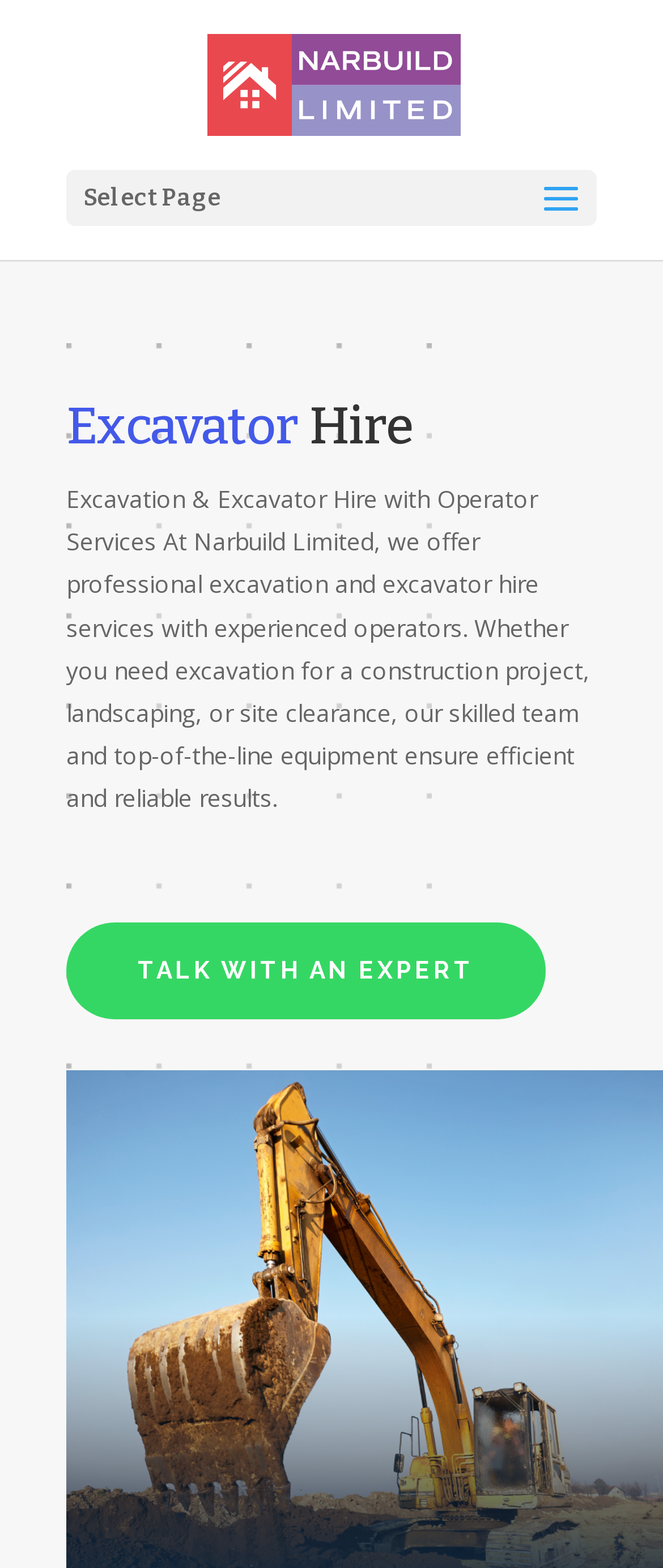Bounding box coordinates are specified in the format (top-left x, top-left y, bottom-right x, bottom-right y). All values are floating point numbers bounded between 0 and 1. Please provide the bounding box coordinate of the region this sentence describes: Talk With An Expert

[0.1, 0.588, 0.823, 0.65]